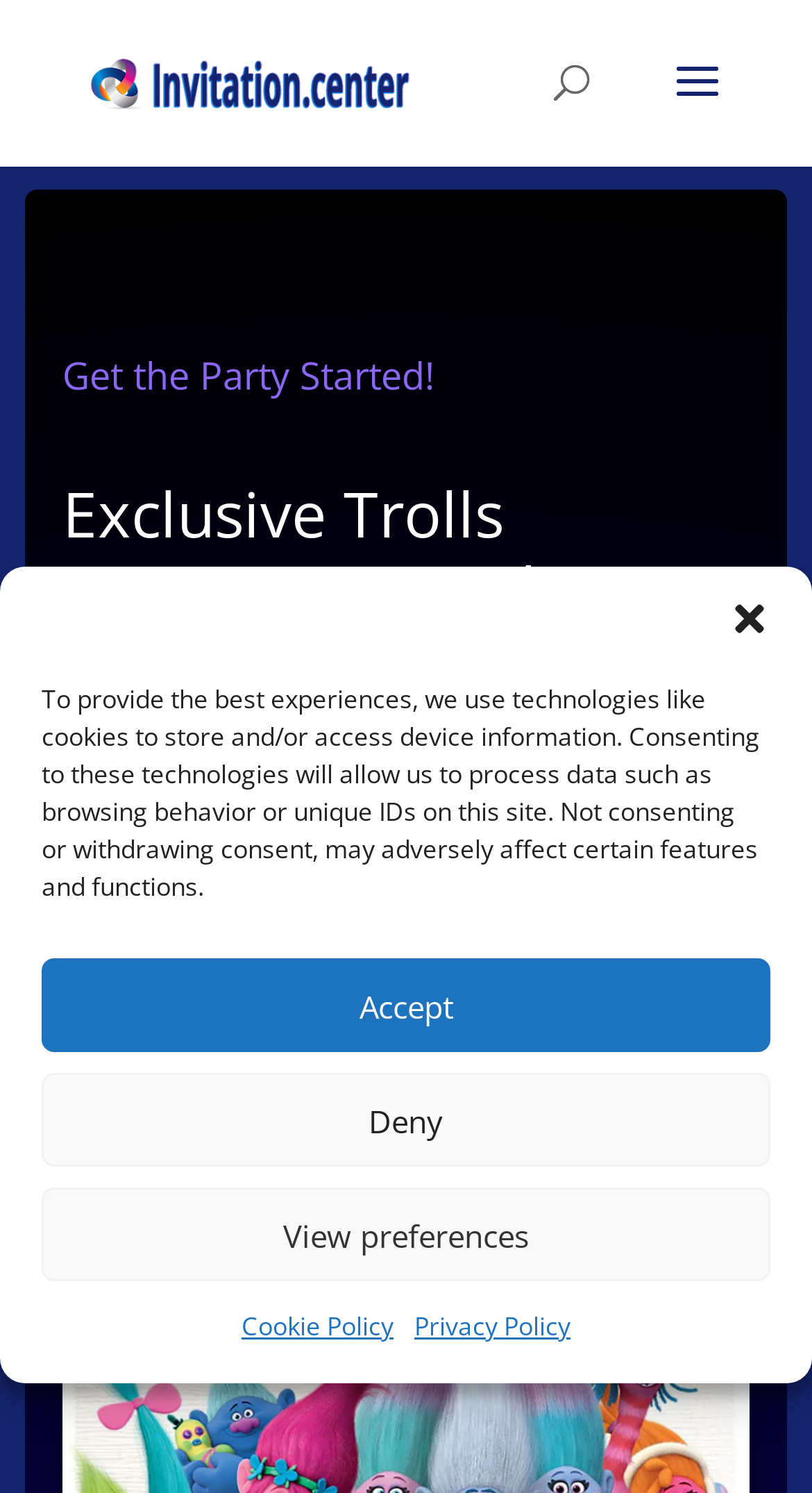Give an in-depth explanation of the webpage layout and content.

The webpage is an invitation center focused on Trolls-themed invitation templates. At the top, there is a logo and a link to the Invitation Center, accompanied by an image of the same. Below this, there is a search bar that spans almost the entire width of the page.

The main content of the page is divided into two sections, with a heading "Get the Party Started!" at the top, followed by another heading "Exclusive Trolls Invitation Templates!" below it. The exact content of these sections is not specified, but they likely contain information and templates related to Trolls-themed invitations.

A dialog box is displayed prominently on the page, taking up most of the screen. This dialog is for managing cookie consent and contains a message explaining the use of cookies on the site. There are four buttons within the dialog: "Close dialog", "Accept", "Deny", and "View preferences". Additionally, there are two links at the bottom of the dialog, "Cookie Policy" and "Privacy Policy", which provide more information on the site's policies.